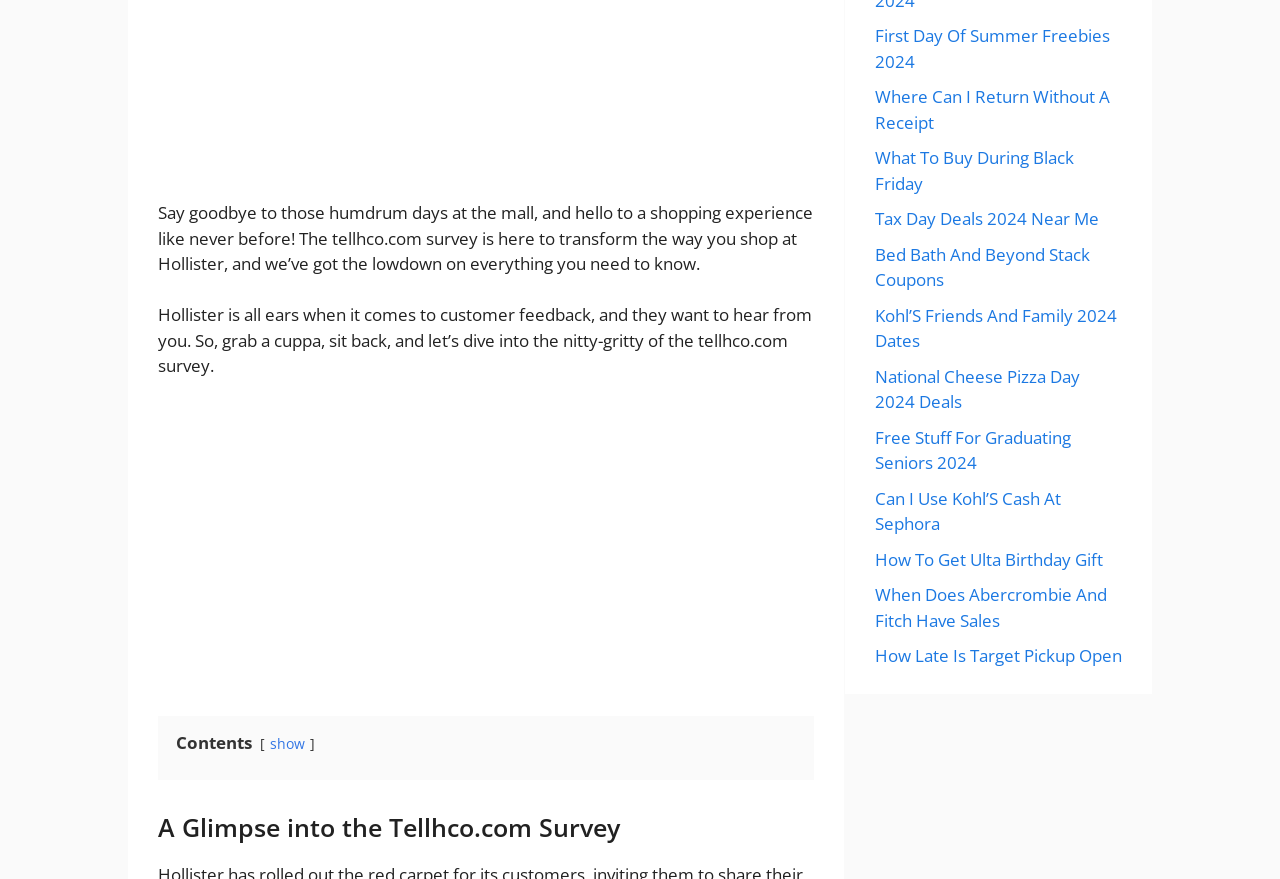Find the bounding box coordinates corresponding to the UI element with the description: "aria-label="Advertisement" name="aswift_3" title="Advertisement"". The coordinates should be formatted as [left, top, right, bottom], with values as floats between 0 and 1.

[0.123, 0.46, 0.636, 0.779]